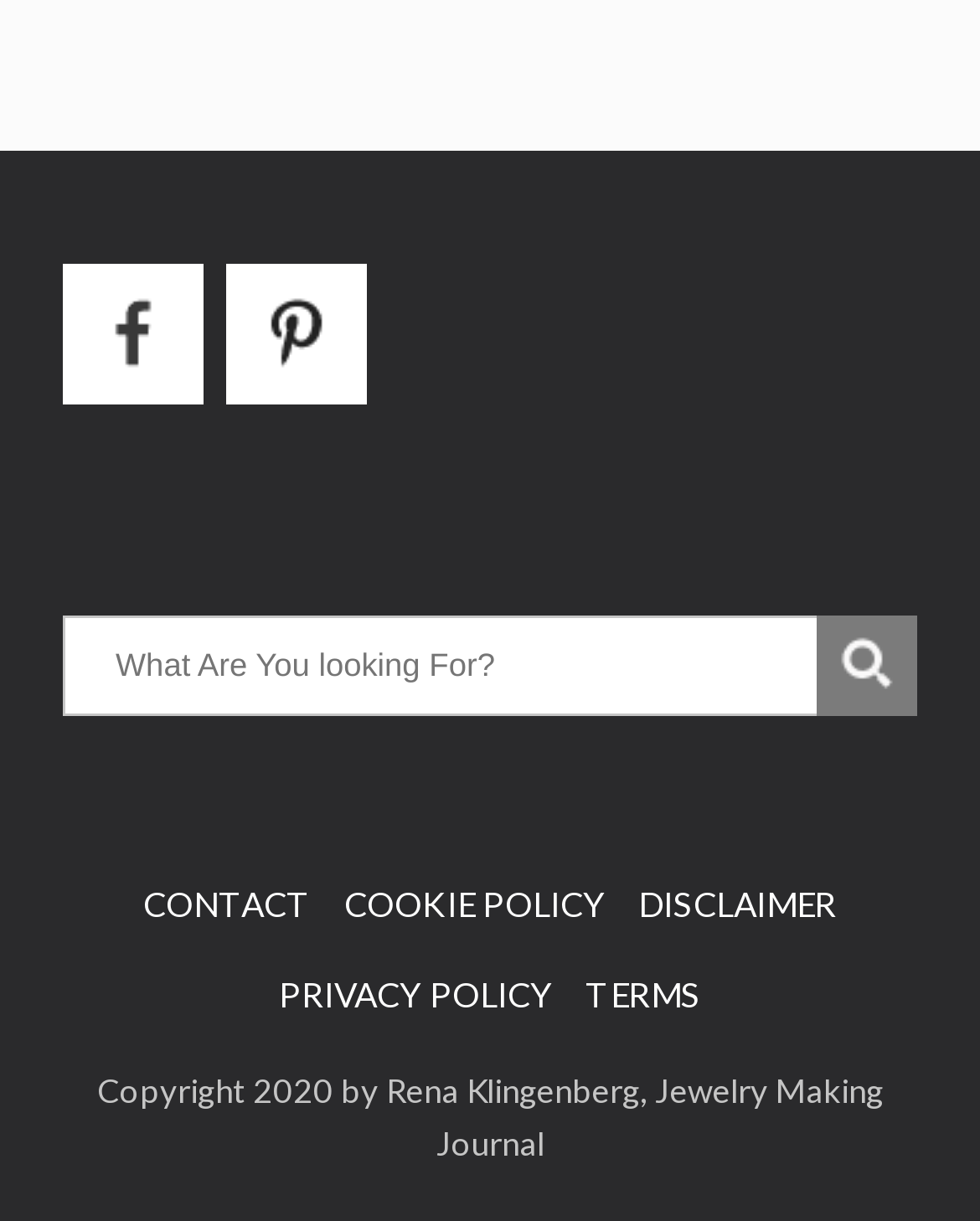Please find the bounding box coordinates of the section that needs to be clicked to achieve this instruction: "Go to the Pinterest page".

[0.231, 0.296, 0.374, 0.339]